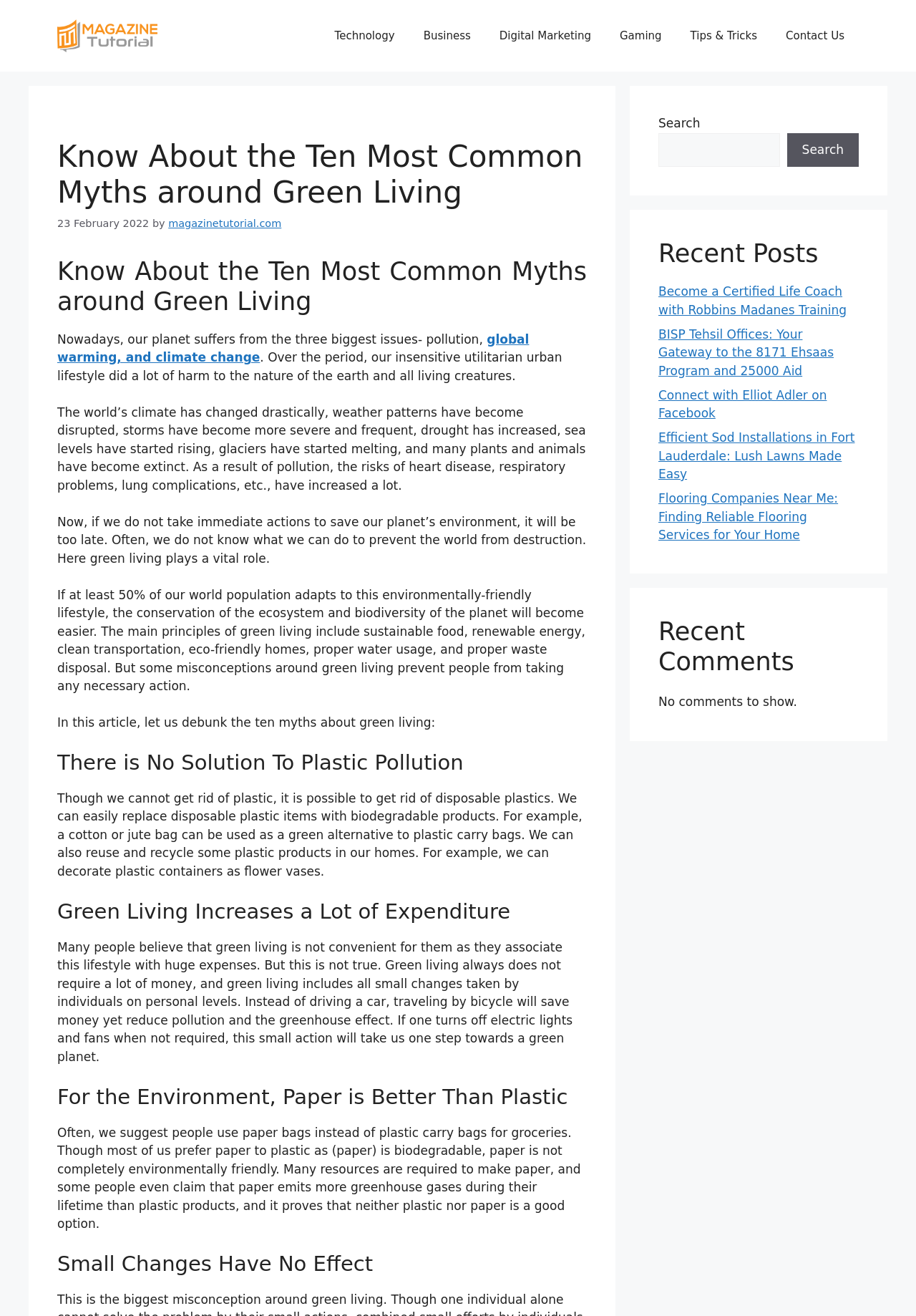Determine the bounding box coordinates of the element that should be clicked to execute the following command: "Click on the 'Contact Us' link".

[0.842, 0.011, 0.938, 0.044]